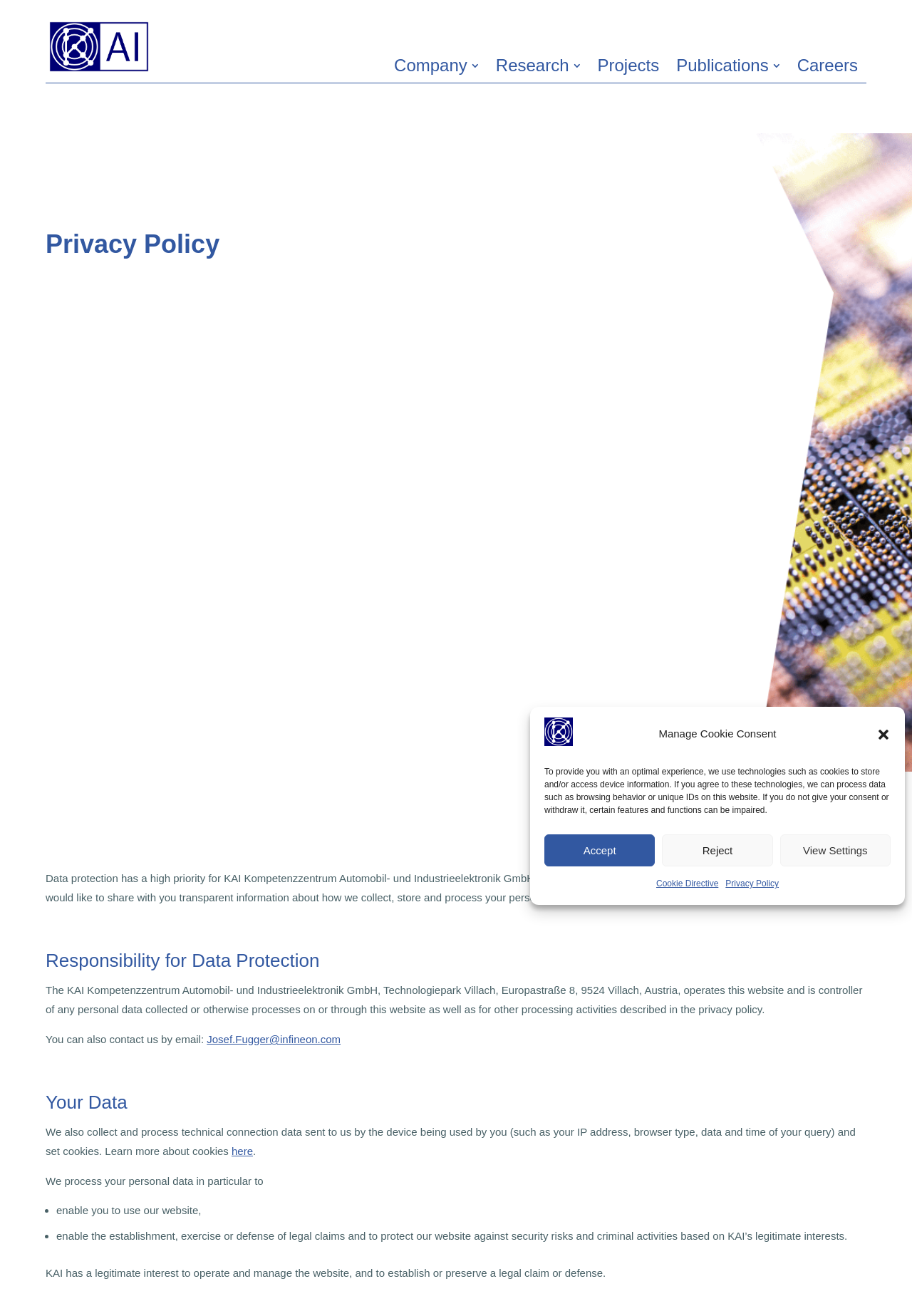Give a full account of the webpage's elements and their arrangement.

The webpage is about the Privacy Policy of KAI, a company that respects users' privacy and wants to provide transparent information about how they collect, store, and process personal data. 

At the top of the page, there is a dialog box titled "Manage Cookie Consent" with a logo of KAI on the left side and a close button on the right side. Below the logo, there is a paragraph explaining the use of technologies such as cookies to store and/or access device information. 

Underneath the dialog box, there are three buttons: "Accept", "Reject", and "View Settings". To the right of these buttons, there are two links: "Cookie Directive" and "Privacy Policy". 

On the left side of the page, there is a navigation menu with links to "Company 3", "Research 3", "Projects", "Publications 3", and "Careers", each with a corresponding button on the right side. 

Below the navigation menu, there is a heading "Privacy Policy" followed by a paragraph explaining that data protection has a high priority for KAI. 

The rest of the page is divided into sections, each with a heading and descriptive text. The sections include "Responsibility for Data Protection", "Your Data", and others, which provide detailed information about how KAI collects, stores, and processes personal data, as well as the user's rights and options. There are also links to learn more about specific topics, such as cookies.